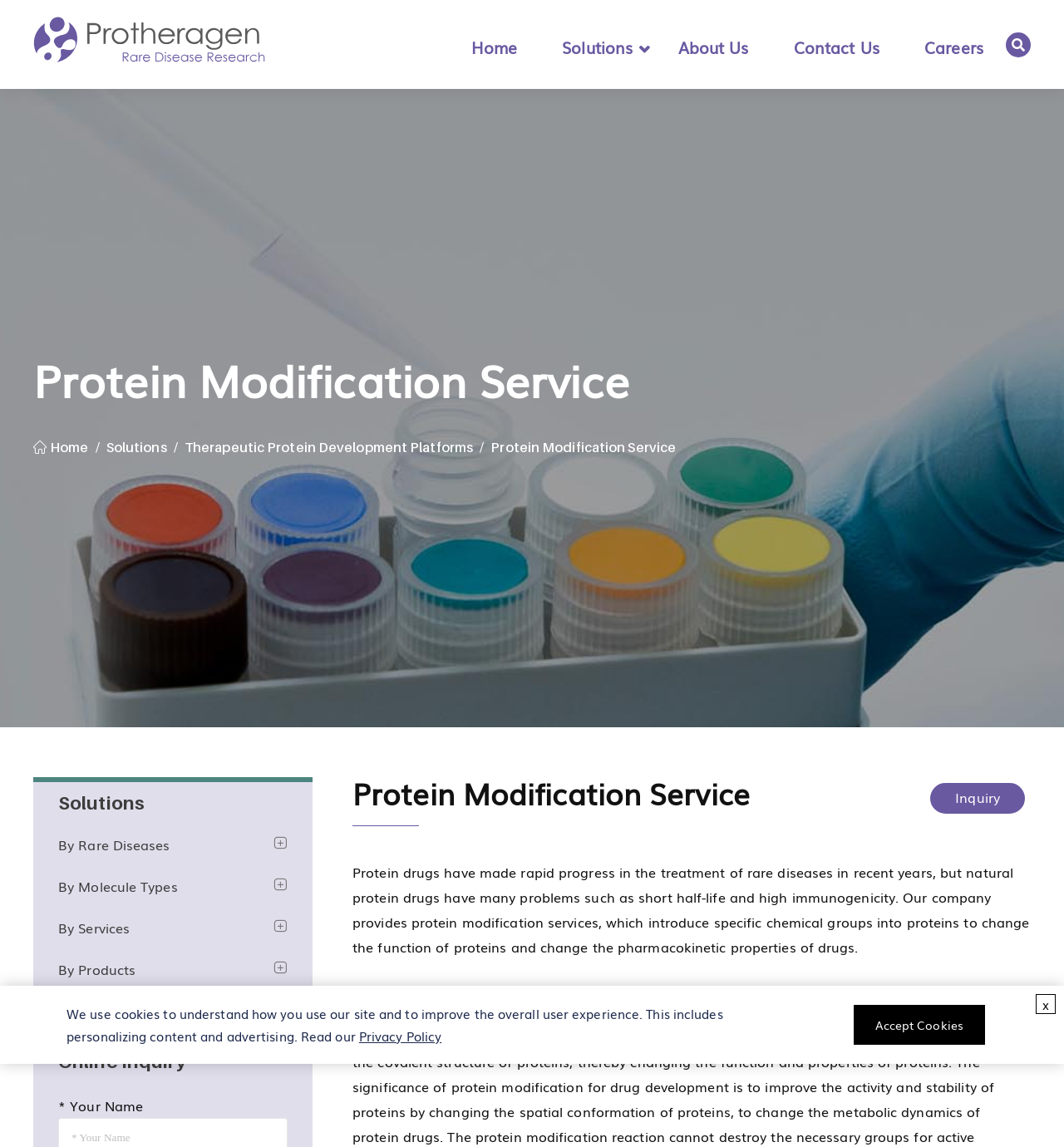How many navigation links are in the top menu? Please answer the question using a single word or phrase based on the image.

5